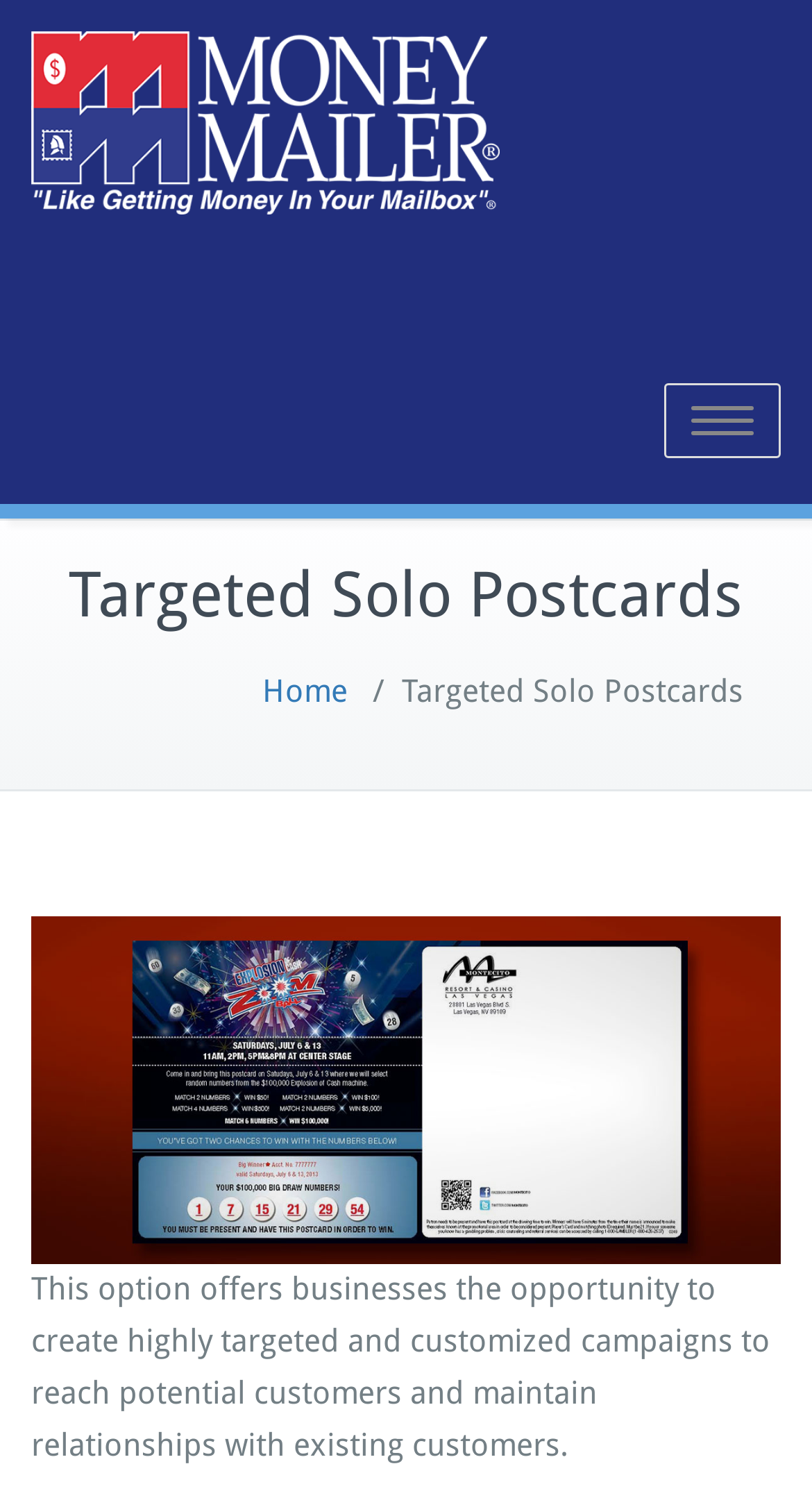Please answer the following question using a single word or phrase: 
What is the location of the direct mail service?

Sacramento CA